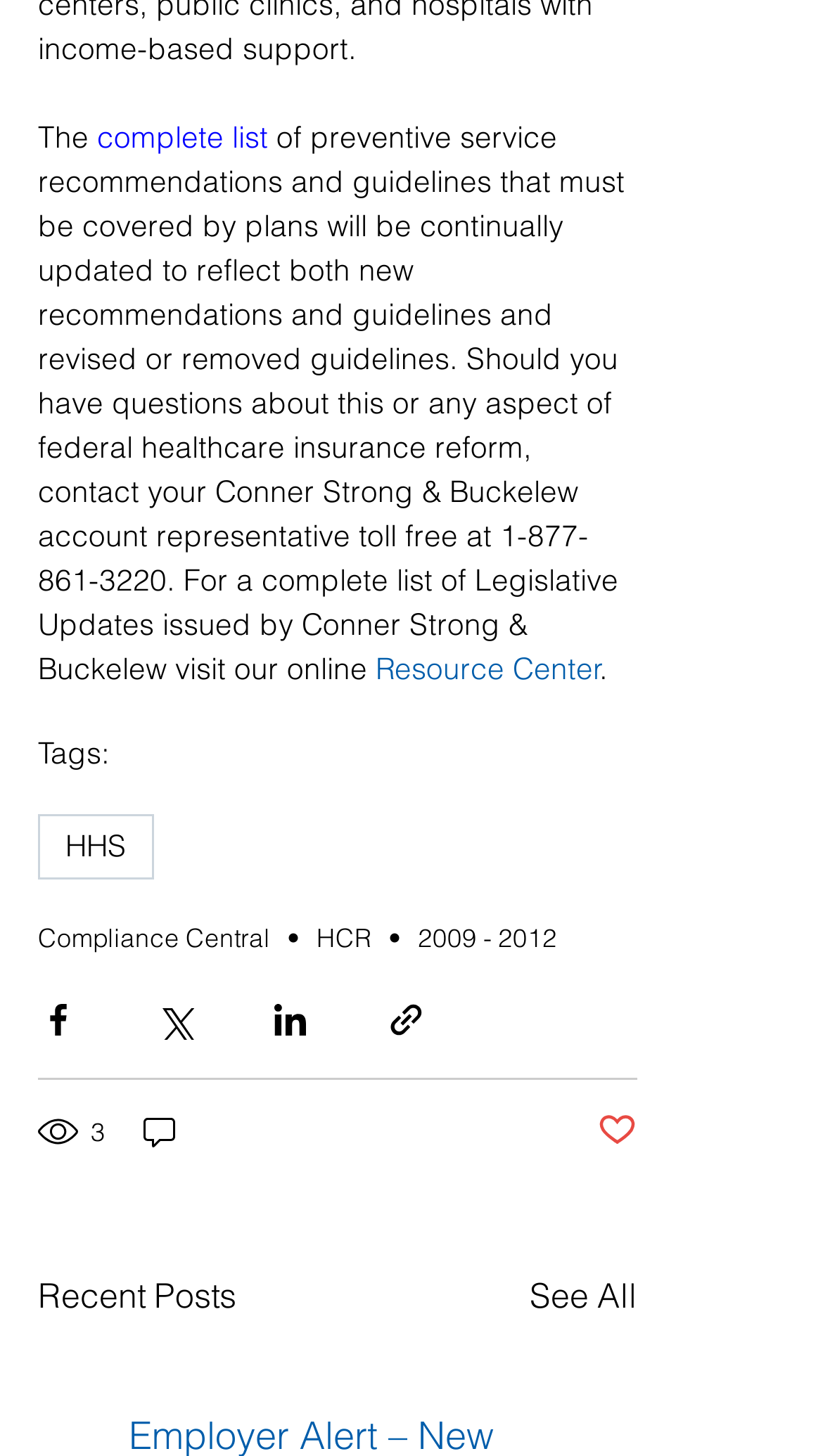Provide the bounding box coordinates of the HTML element described by the text: "3". The coordinates should be in the format [left, top, right, bottom] with values between 0 and 1.

[0.046, 0.762, 0.133, 0.793]